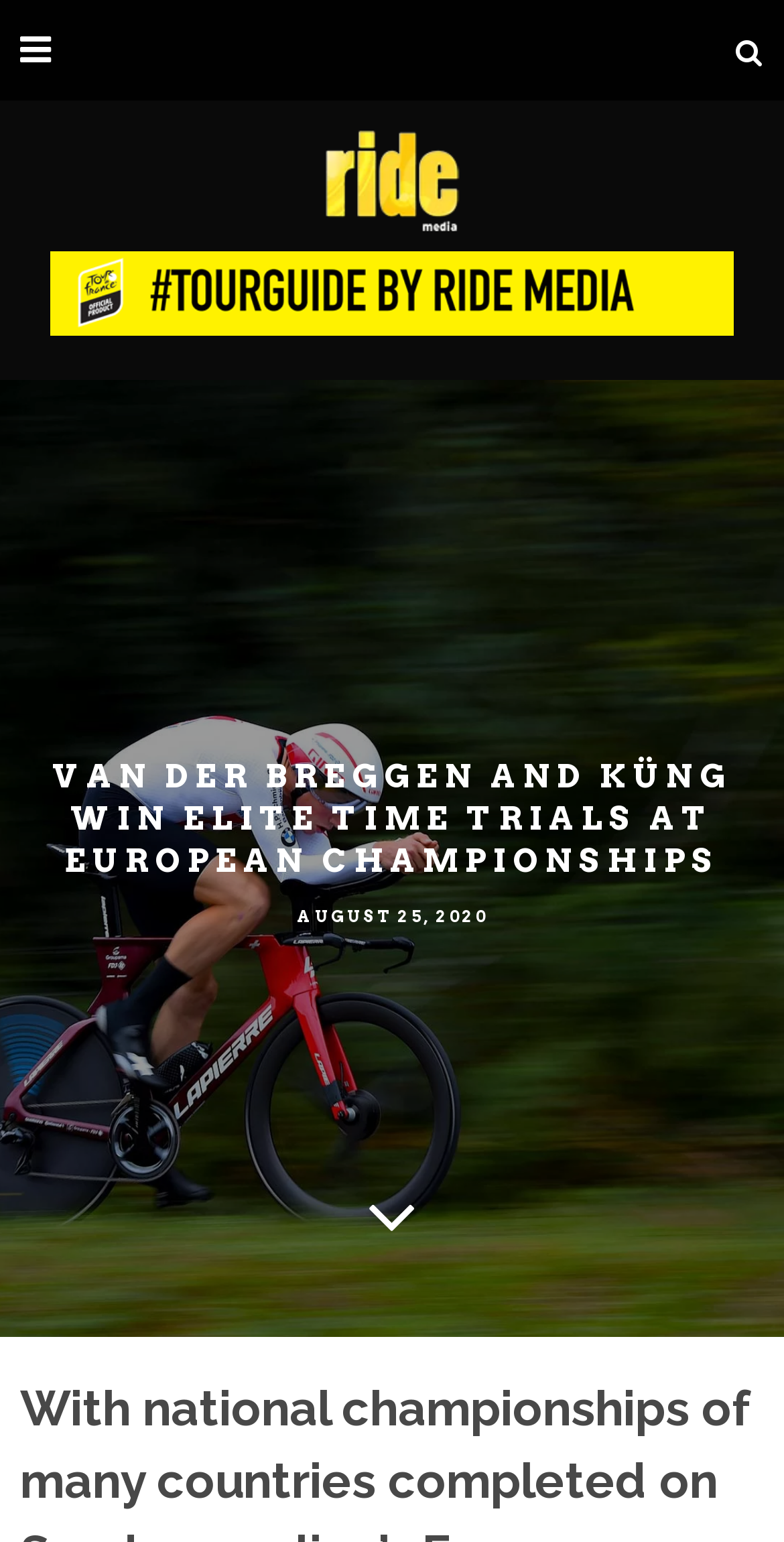Determine the primary headline of the webpage.

VAN DER BREGGEN AND KÜNG WIN ELITE TIME TRIALS AT EUROPEAN CHAMPIONSHIPS